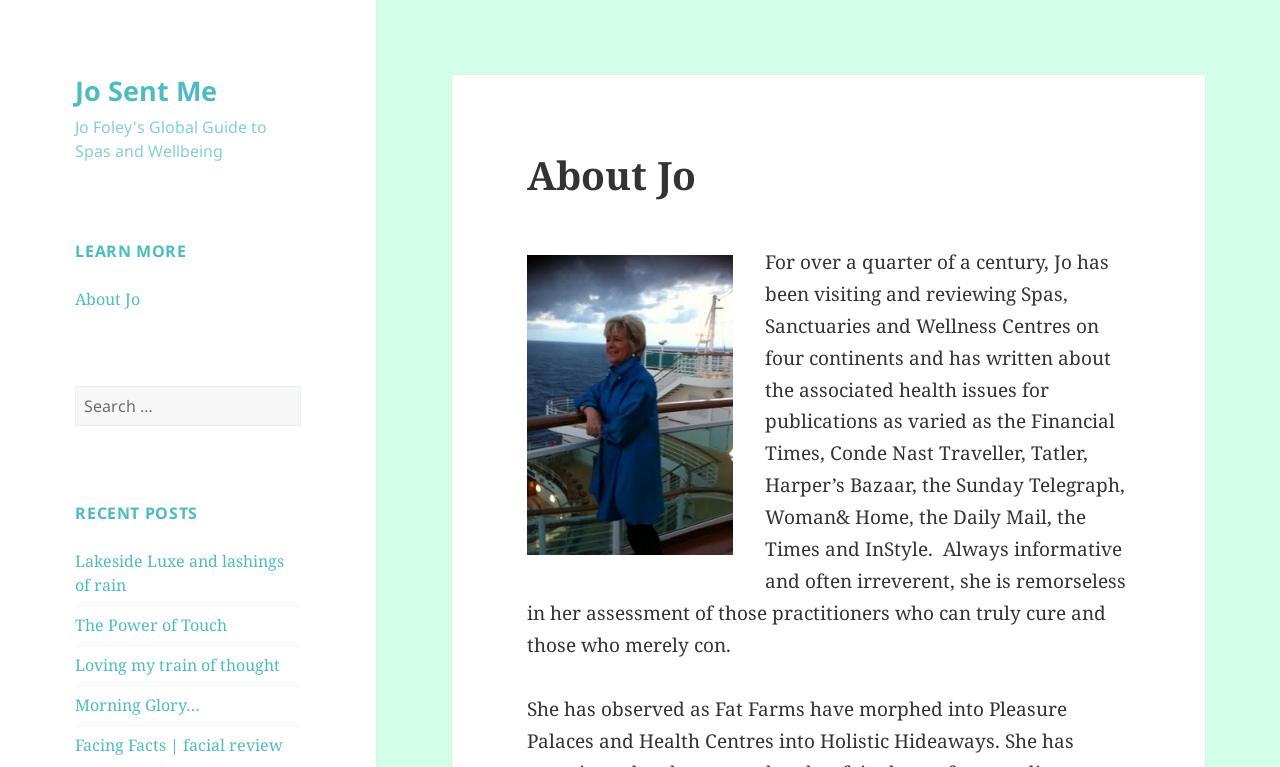What is Jo's profession?
Using the details shown in the screenshot, provide a comprehensive answer to the question.

Based on the webpage, Jo has been visiting and reviewing Spas, Sanctuaries and Wellness Centres on four continents, and has written about the associated health issues for various publications, indicating that her profession is a spa reviewer.